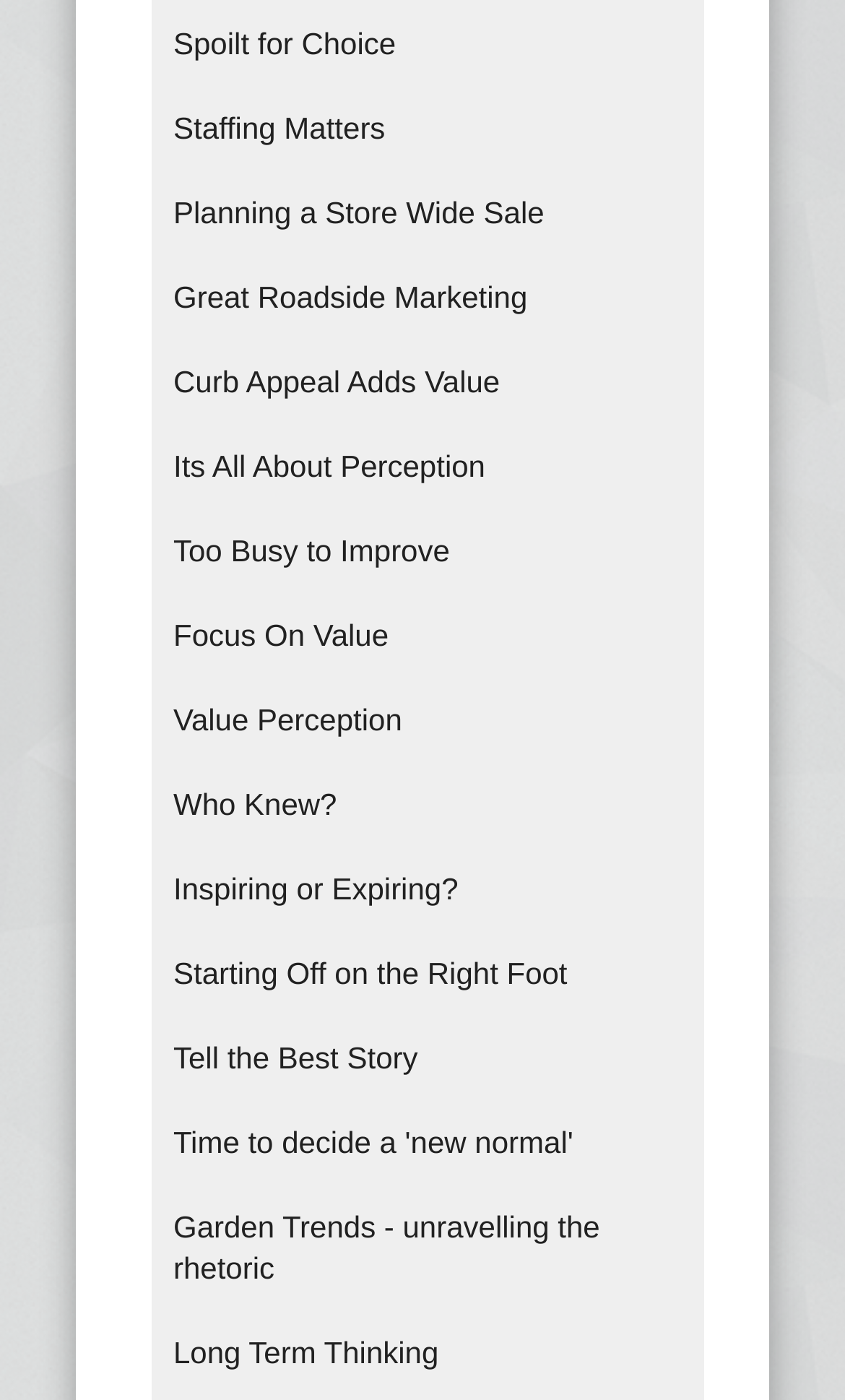How many links are on the webpage?
Refer to the image and provide a one-word or short phrase answer.

18